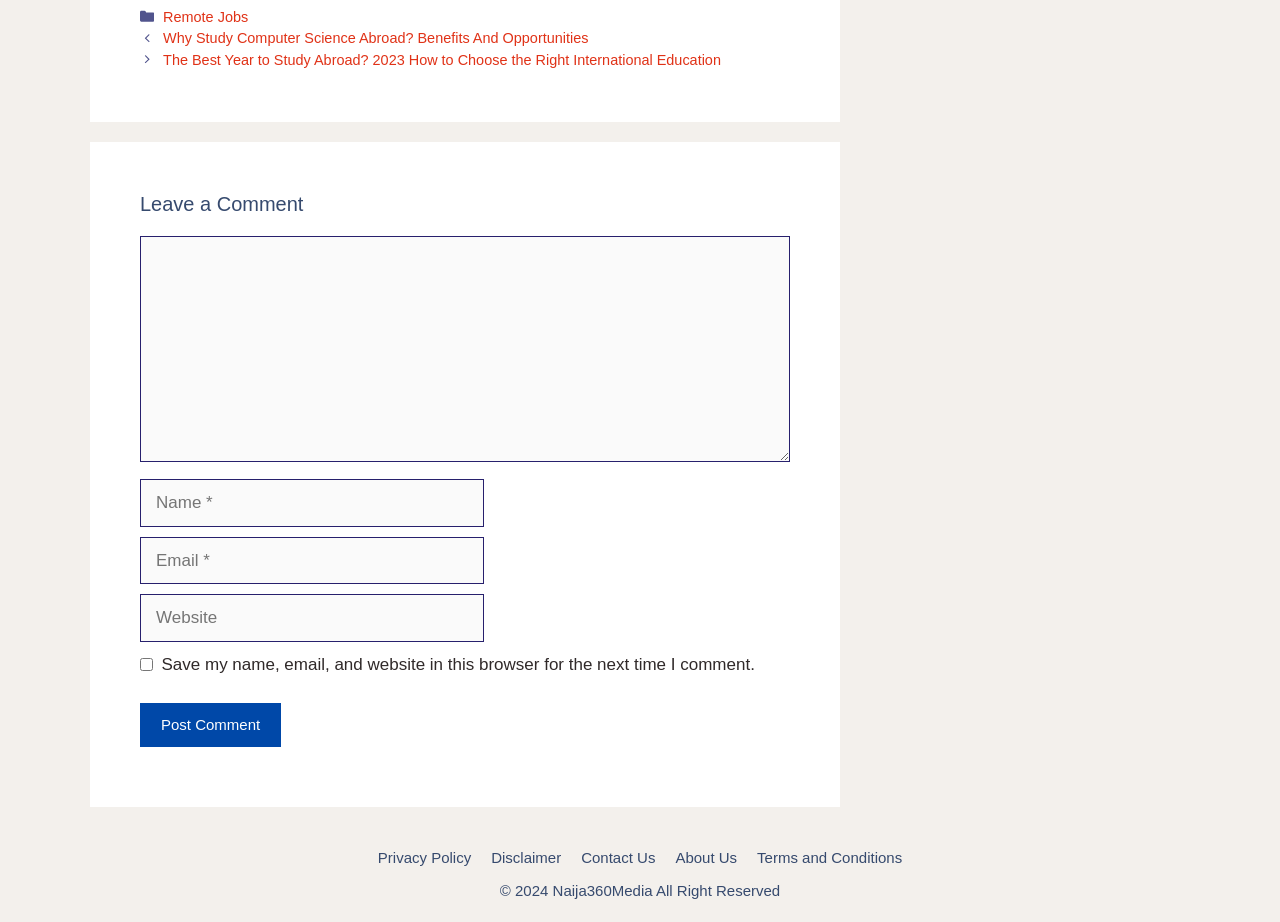Find the bounding box coordinates of the element I should click to carry out the following instruction: "Click on the 'Remote Jobs' link".

[0.127, 0.009, 0.194, 0.027]